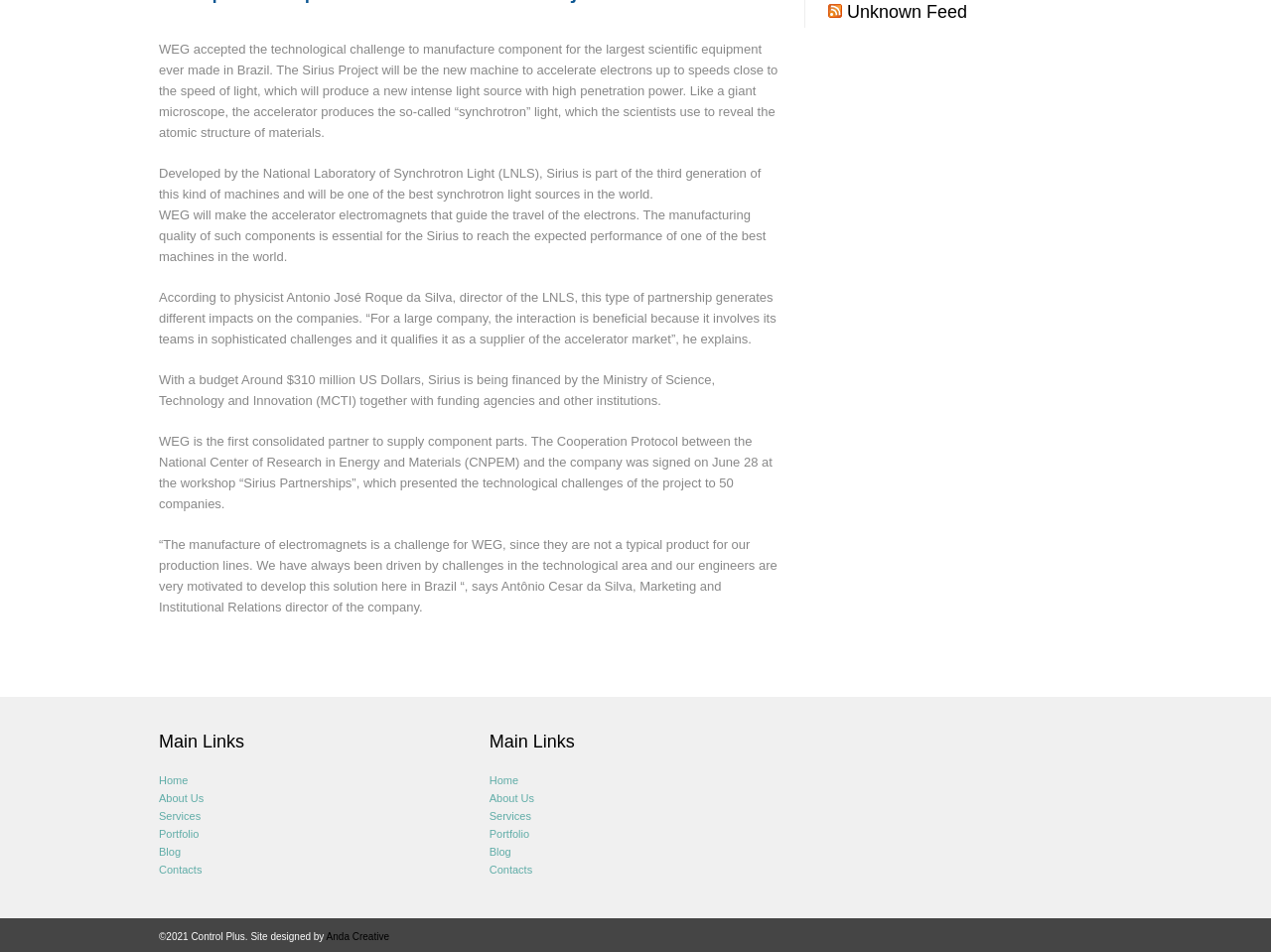Extract the bounding box coordinates for the described element: "Home". The coordinates should be represented as four float numbers between 0 and 1: [left, top, right, bottom].

[0.385, 0.81, 0.615, 0.829]